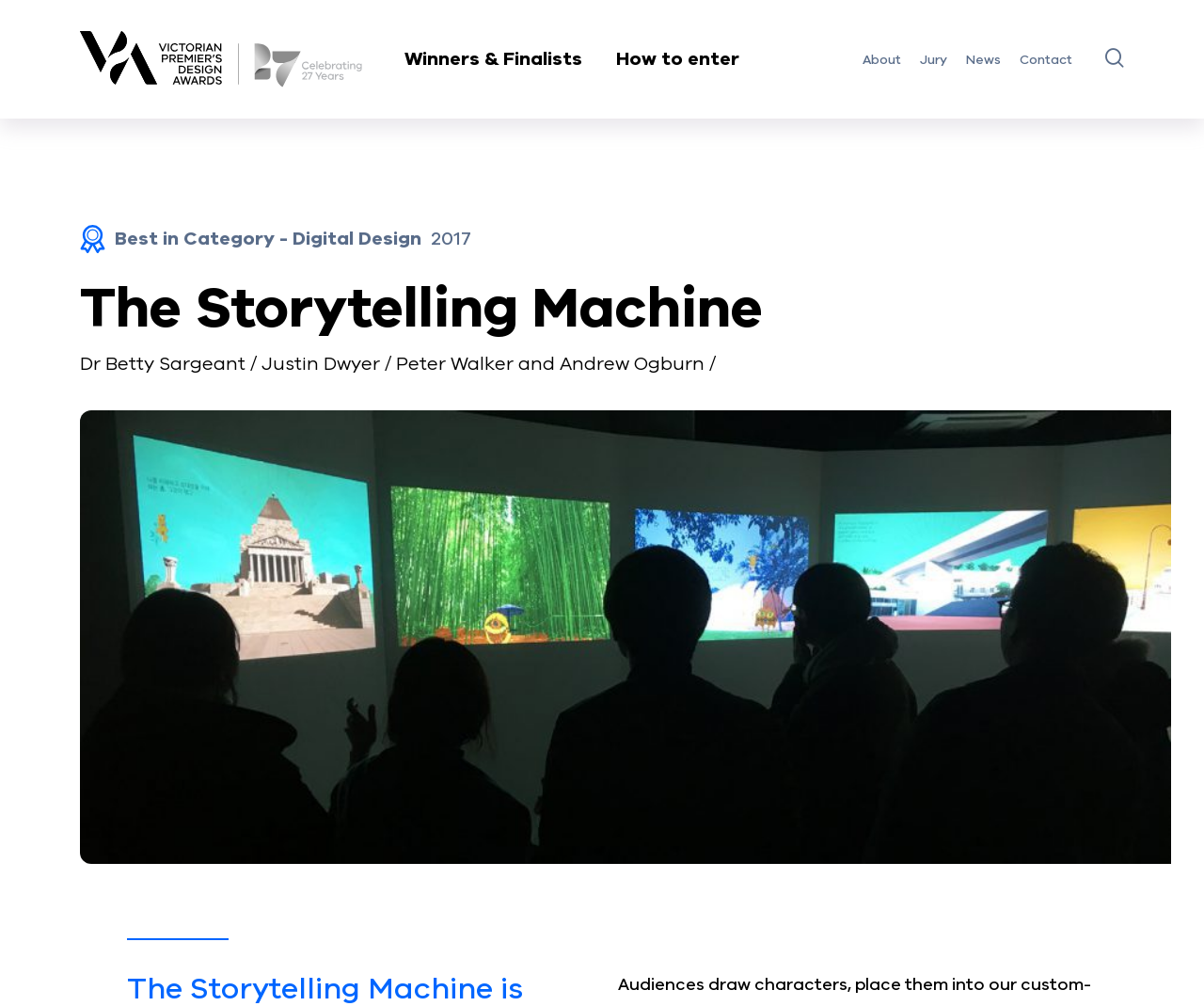What is the category of the award winner?
Using the information presented in the image, please offer a detailed response to the question.

The category of the award winner can be found in the static text 'Best in Category - Digital Design', which suggests that the winner is in the Digital Design category.